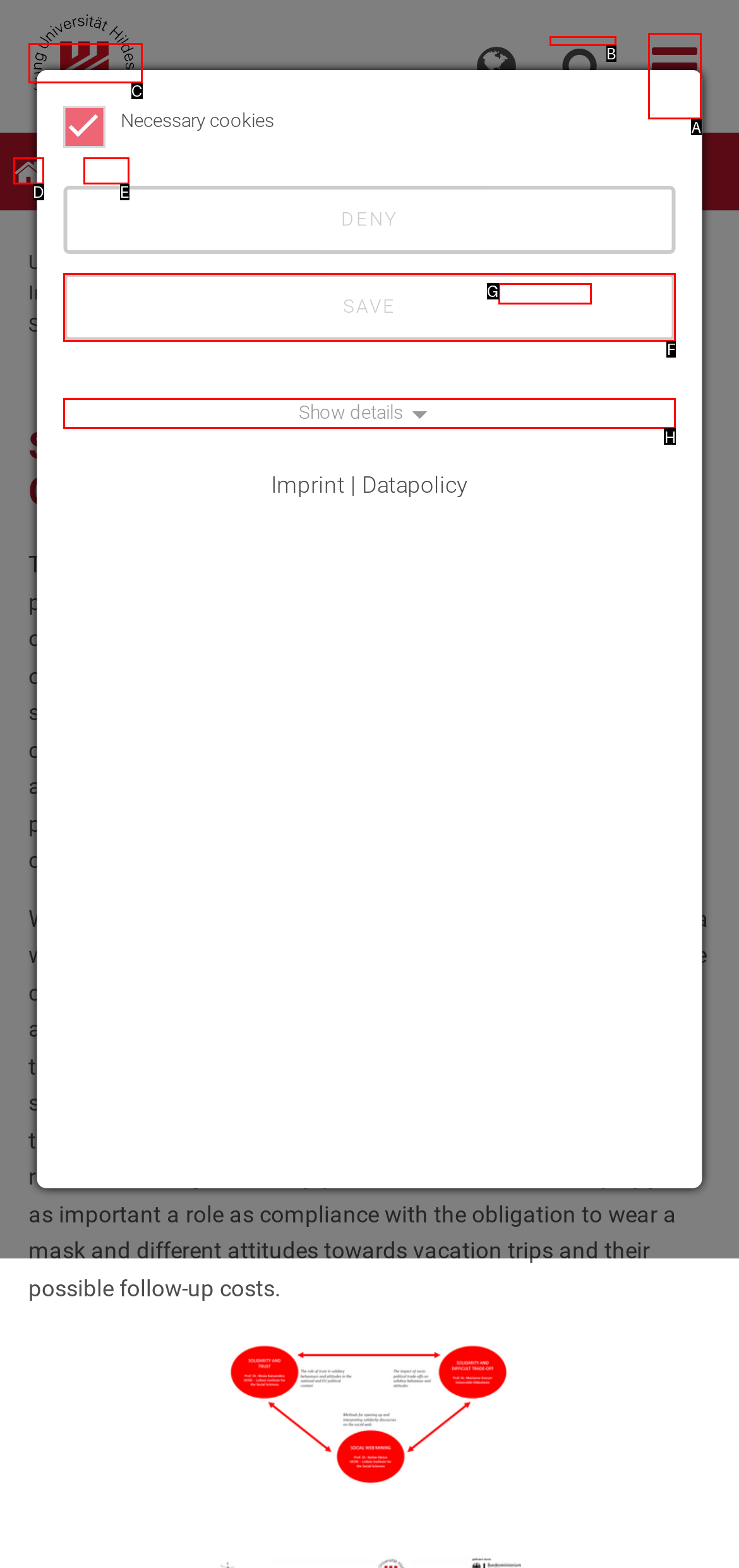To complete the instruction: Open the menu, which HTML element should be clicked?
Respond with the option's letter from the provided choices.

A